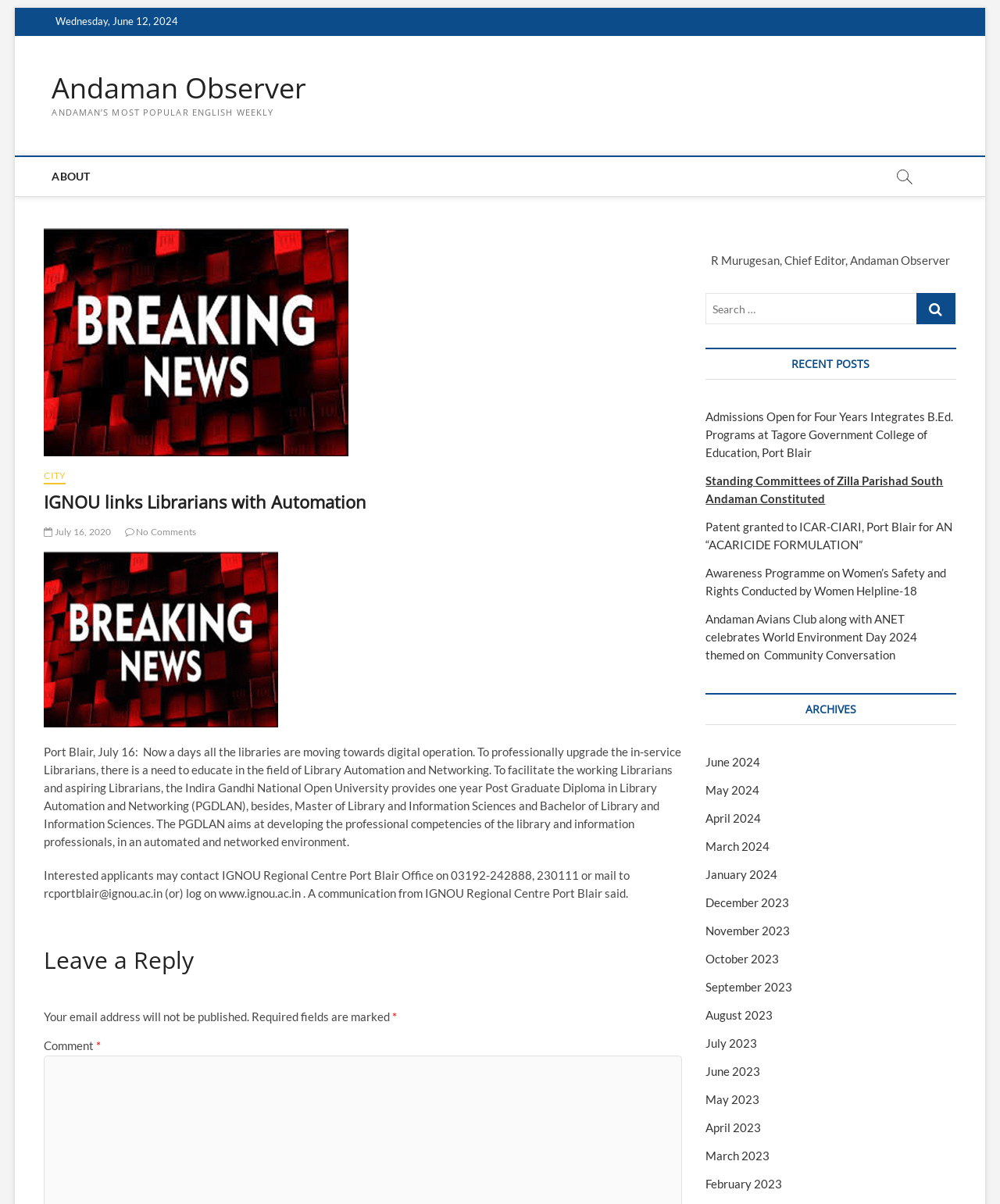Identify the bounding box coordinates of the clickable section necessary to follow the following instruction: "Read the article 'IGNOU links Librarians with Automation'". The coordinates should be presented as four float numbers from 0 to 1, i.e., [left, top, right, bottom].

[0.044, 0.408, 0.682, 0.426]